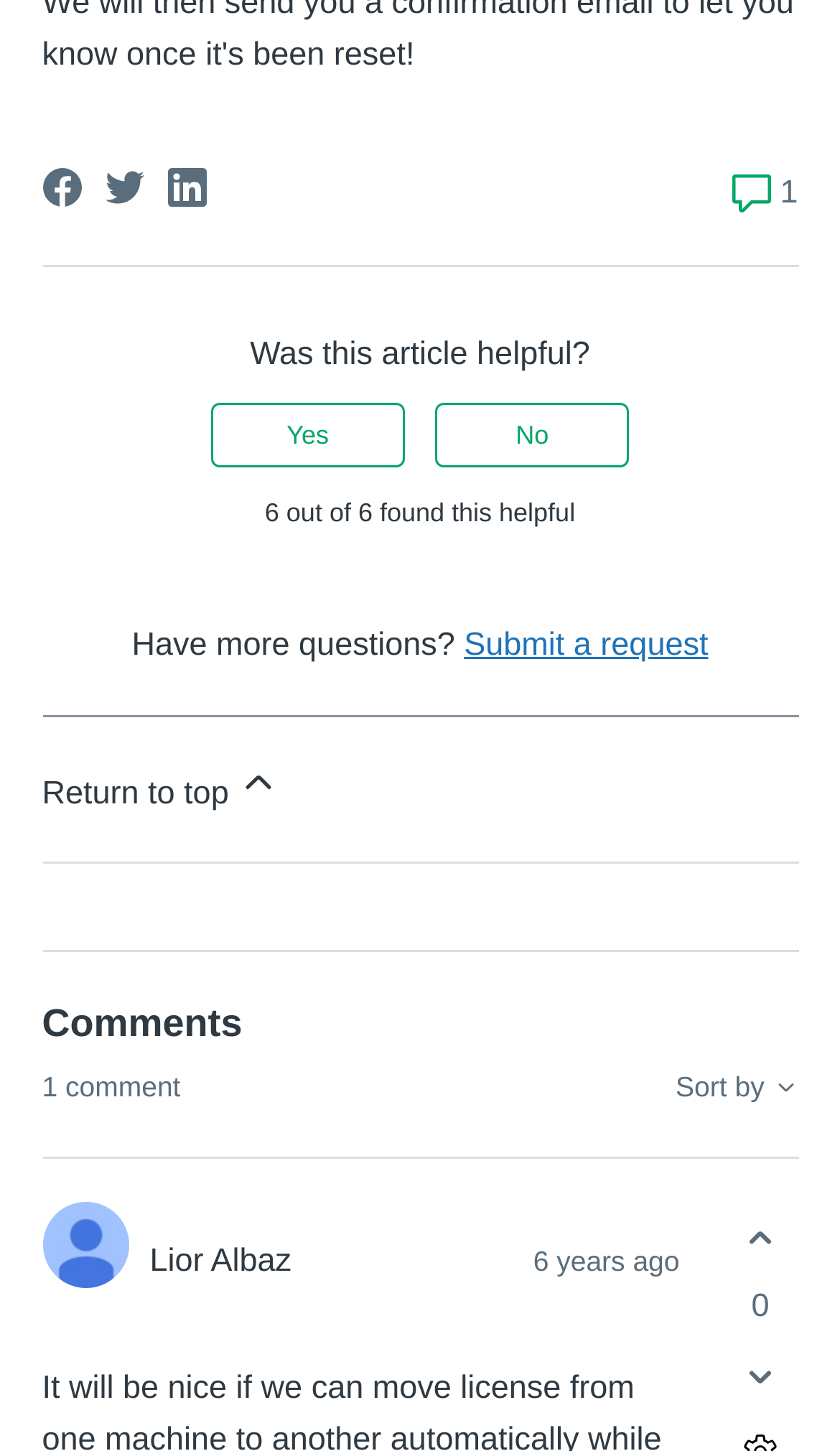Please indicate the bounding box coordinates for the clickable area to complete the following task: "Share this page on Facebook". The coordinates should be specified as four float numbers between 0 and 1, i.e., [left, top, right, bottom].

[0.05, 0.115, 0.096, 0.142]